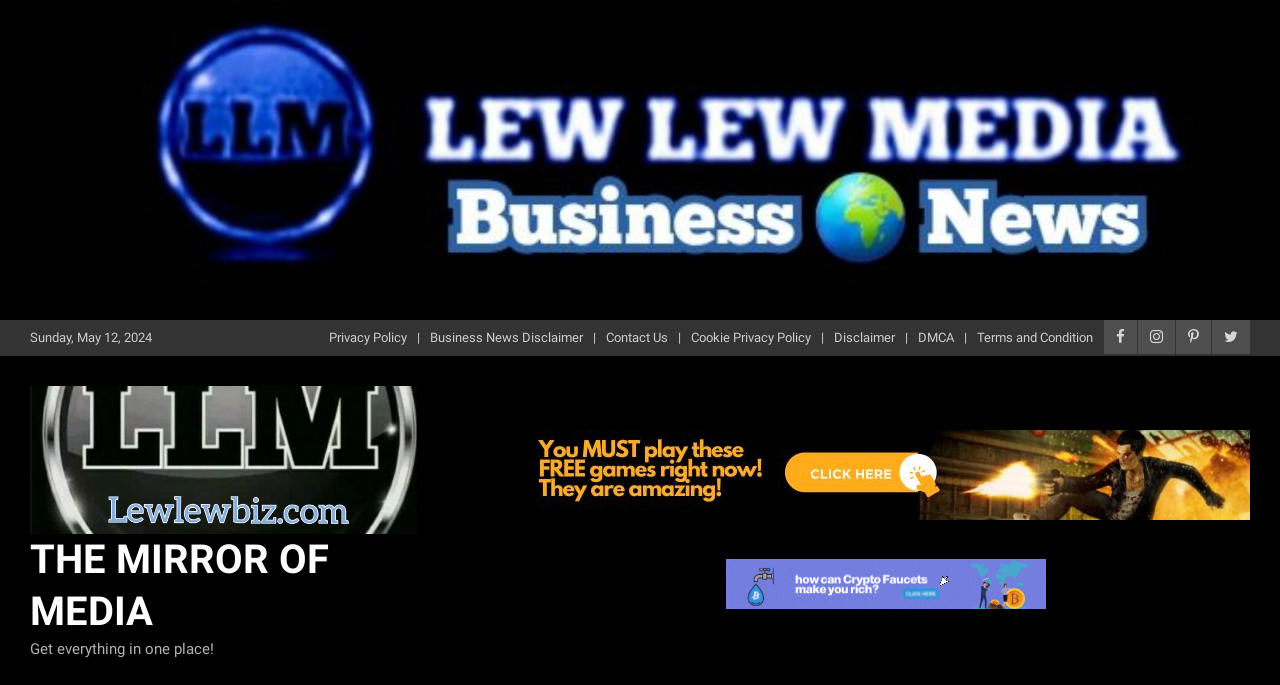Identify the bounding box coordinates of the clickable region to carry out the given instruction: "Open the 'Privacy Policy' page".

[0.257, 0.479, 0.318, 0.507]